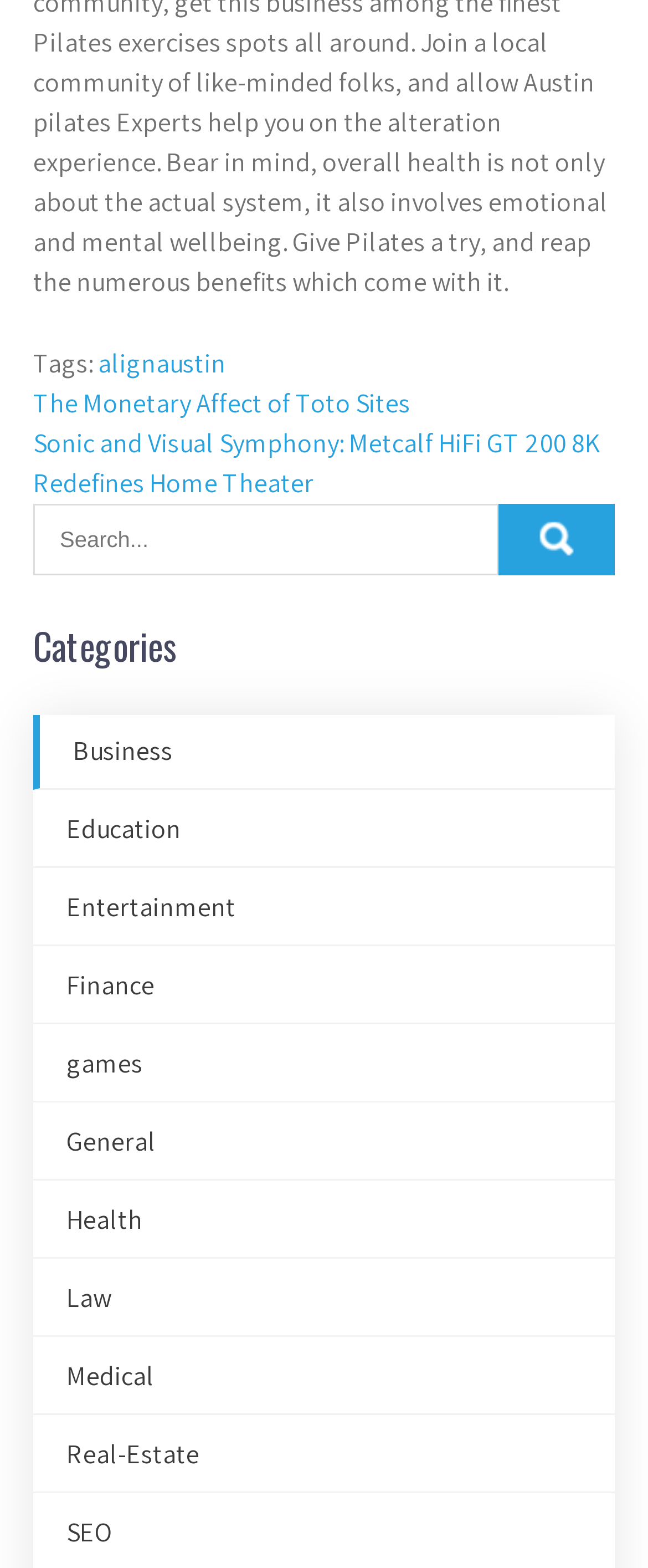What is the category of the post 'The Monetary Affect of Toto Sites'?
From the image, respond with a single word or phrase.

Finance